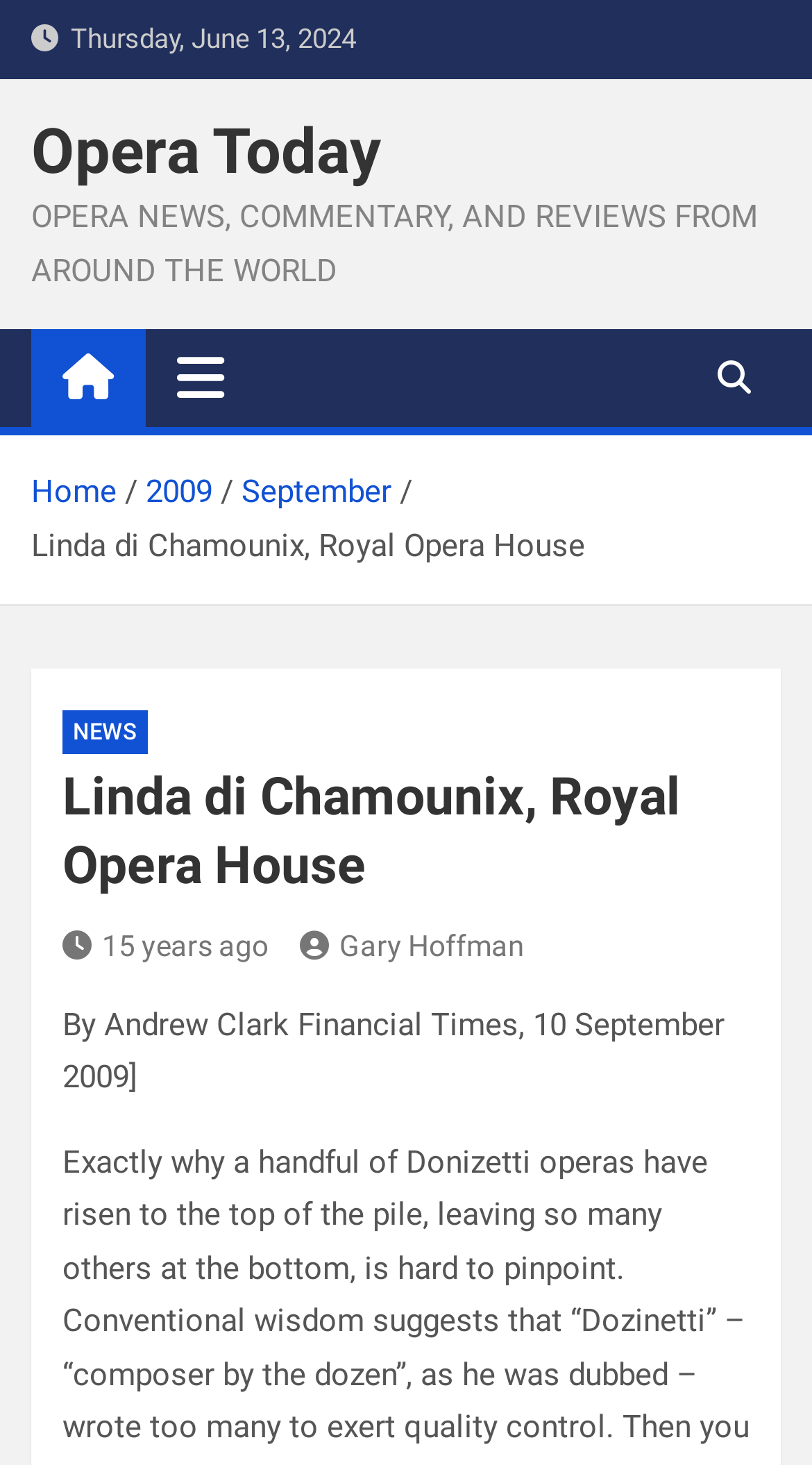Can you extract the headline from the webpage for me?

Linda di Chamounix, Royal Opera House